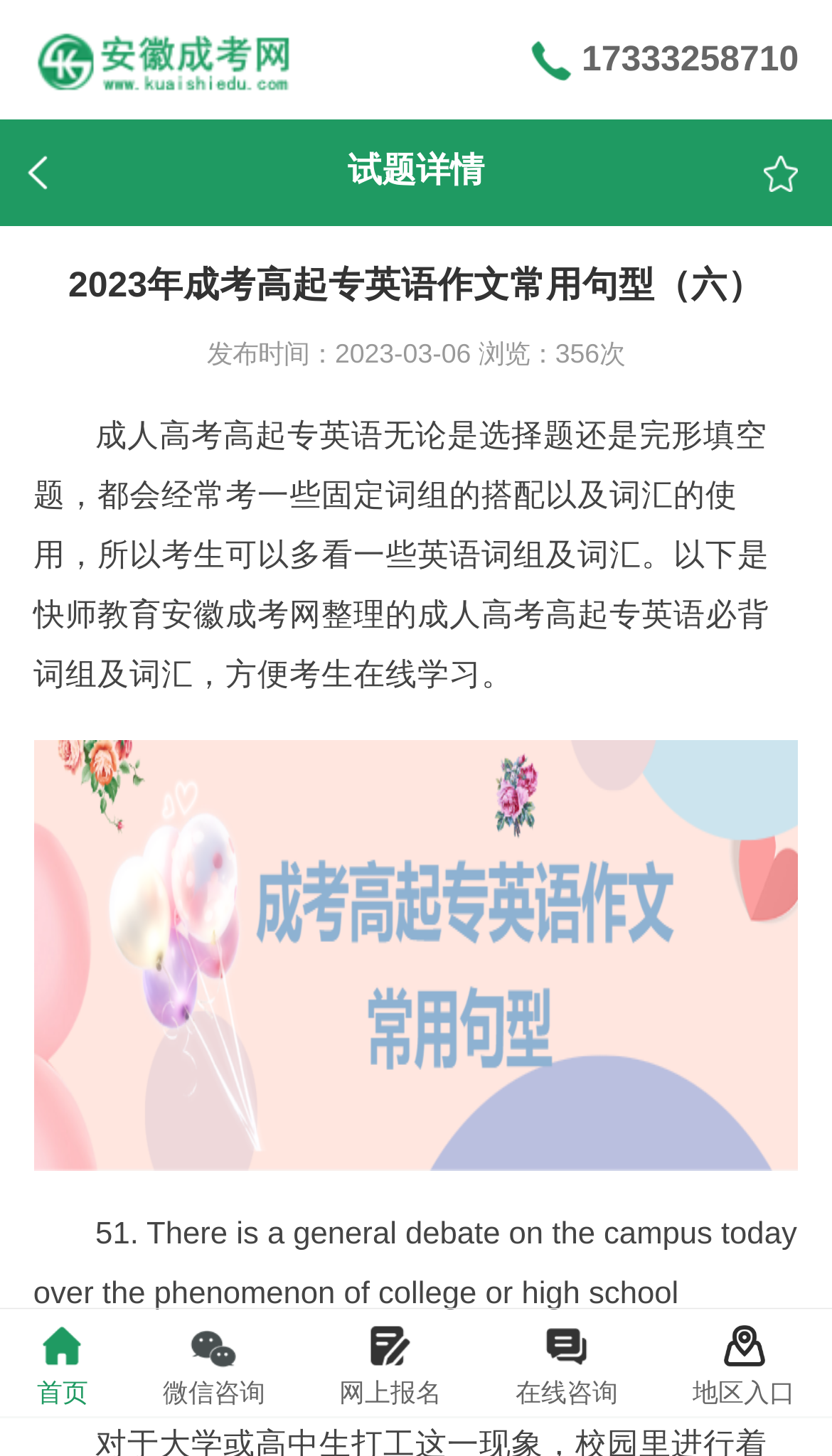What is the publication date of the article?
Using the picture, provide a one-word or short phrase answer.

2023-03-06